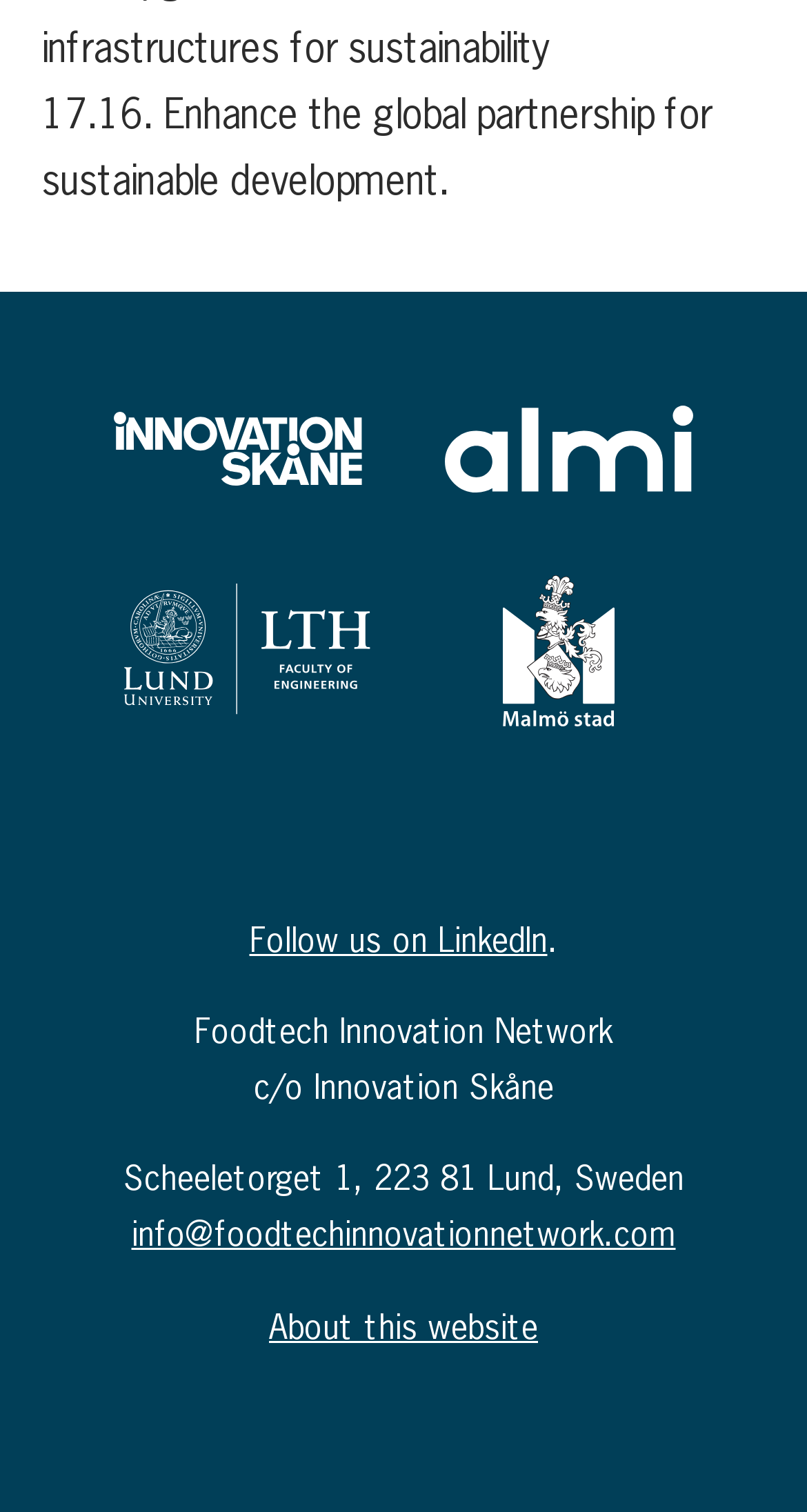Analyze the image and give a detailed response to the question:
What is the address of Foodtech Innovation Network?

I found a StaticText element with the text 'Scheeletorget 1, 223 81 Lund, Sweden' at coordinates [0.153, 0.765, 0.847, 0.793]. This text appears to be an address, and it is associated with Foodtech Innovation Network.